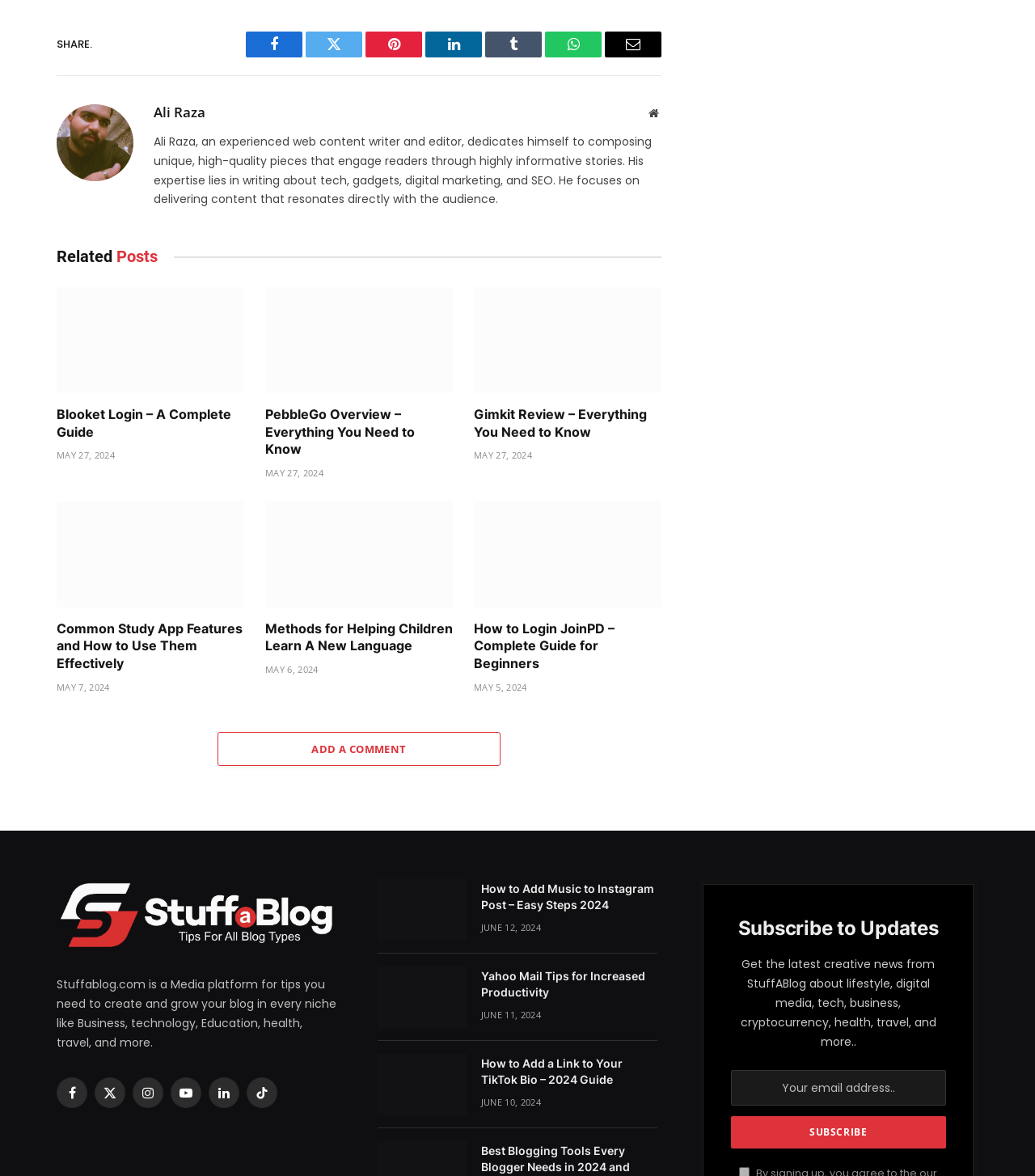Please specify the bounding box coordinates of the clickable region necessary for completing the following instruction: "Read more about Blooket Login". The coordinates must consist of four float numbers between 0 and 1, i.e., [left, top, right, bottom].

[0.055, 0.244, 0.236, 0.334]